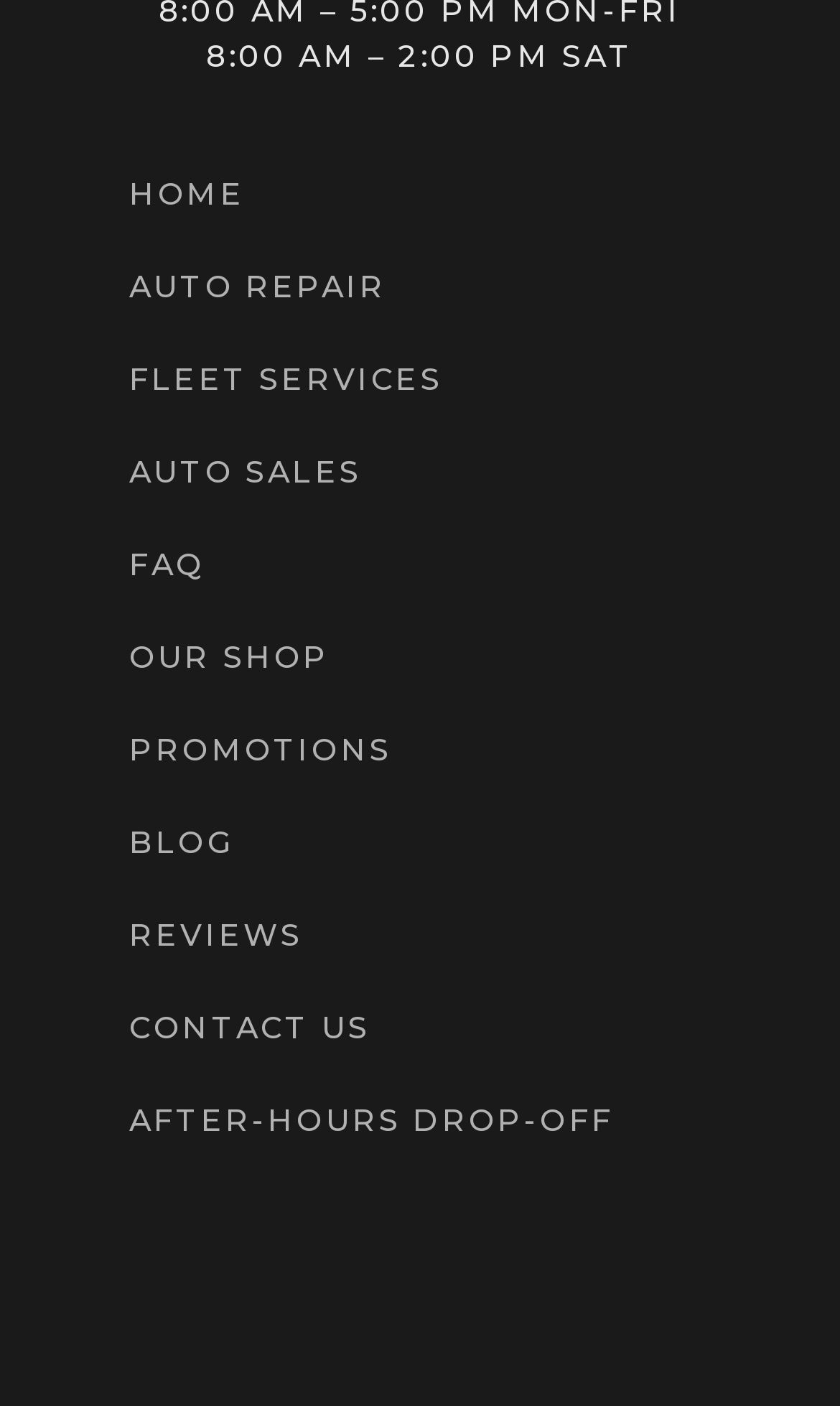Can you pinpoint the bounding box coordinates for the clickable element required for this instruction: "read blog posts"? The coordinates should be four float numbers between 0 and 1, i.e., [left, top, right, bottom].

[0.103, 0.567, 0.949, 0.633]